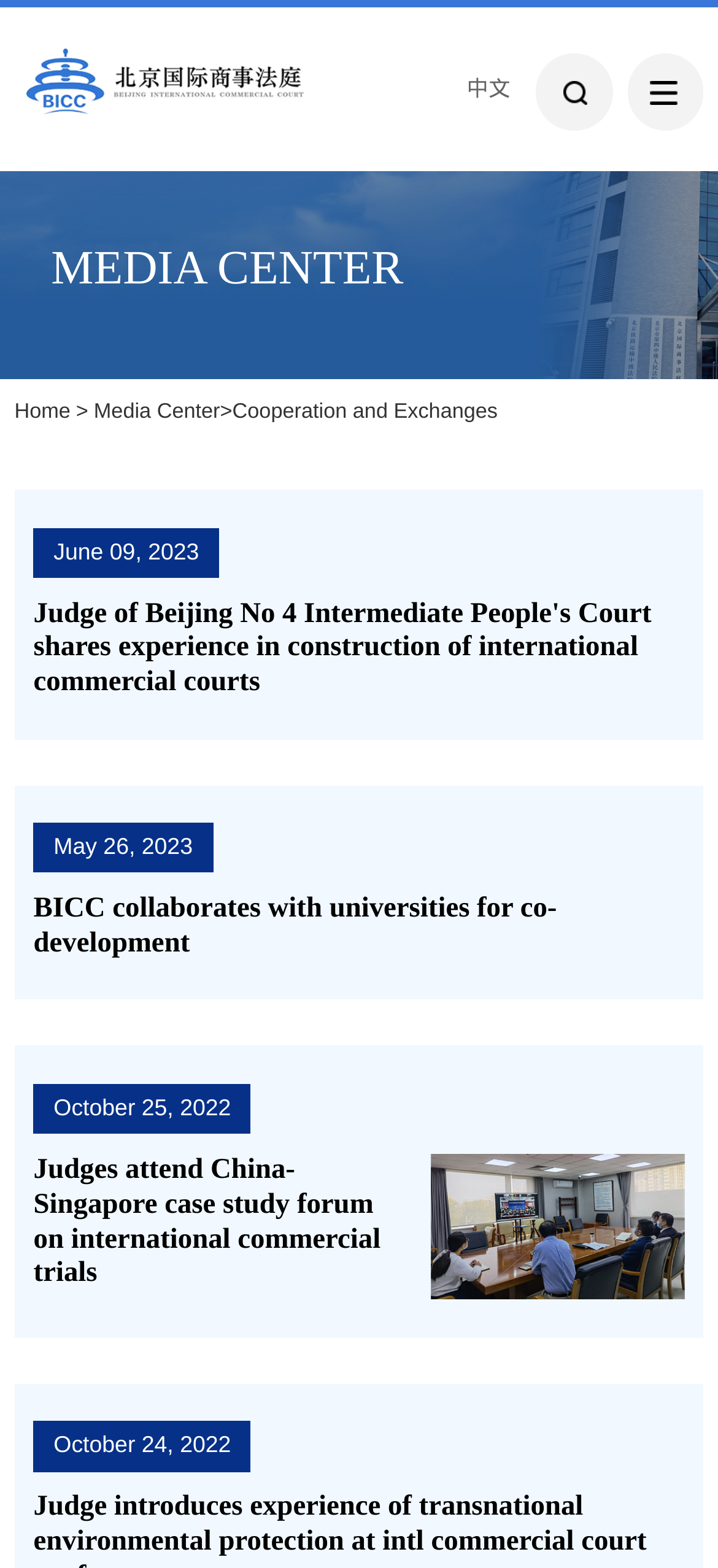Using the webpage screenshot, find the UI element described by Home. Provide the bounding box coordinates in the format (top-left x, top-left y, bottom-right x, bottom-right y), ensuring all values are floating point numbers between 0 and 1.

[0.02, 0.257, 0.098, 0.271]